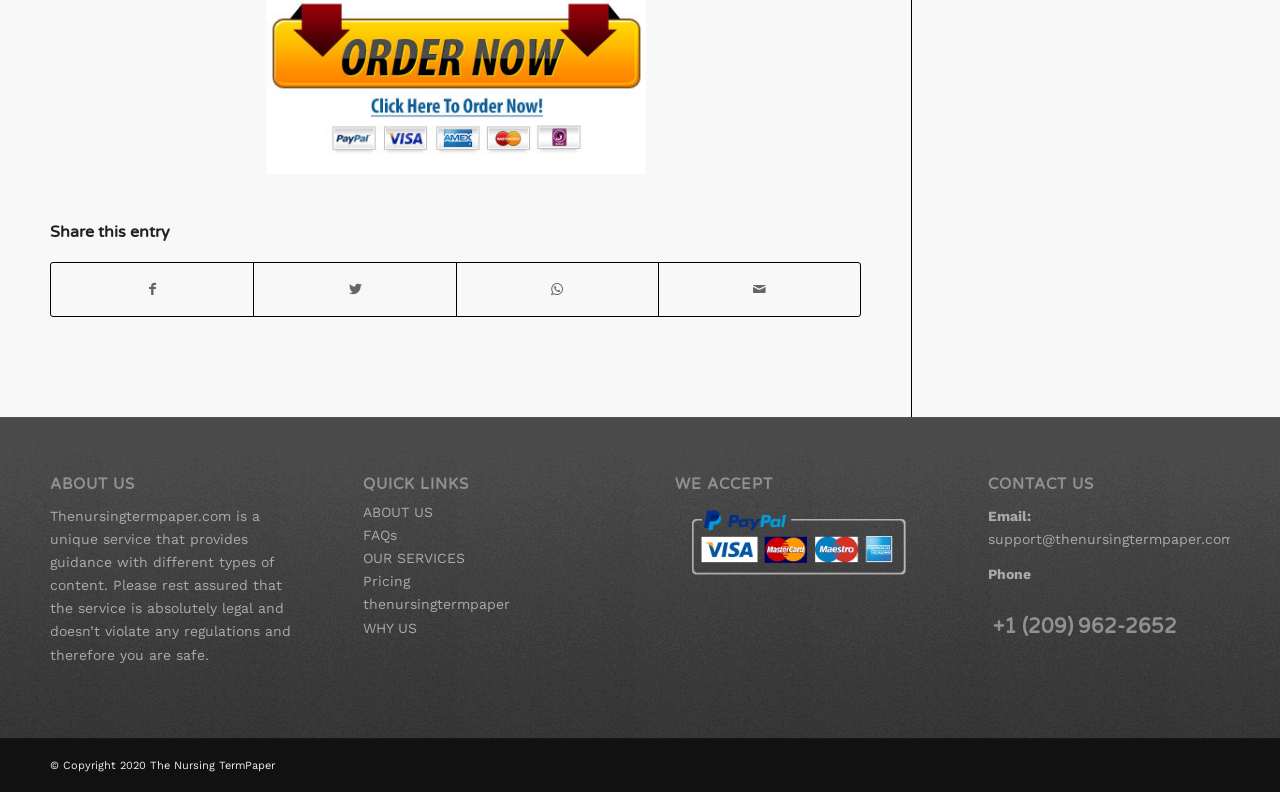Answer with a single word or phrase: 
What is the phone number to contact?

+1 (209) 962-2652